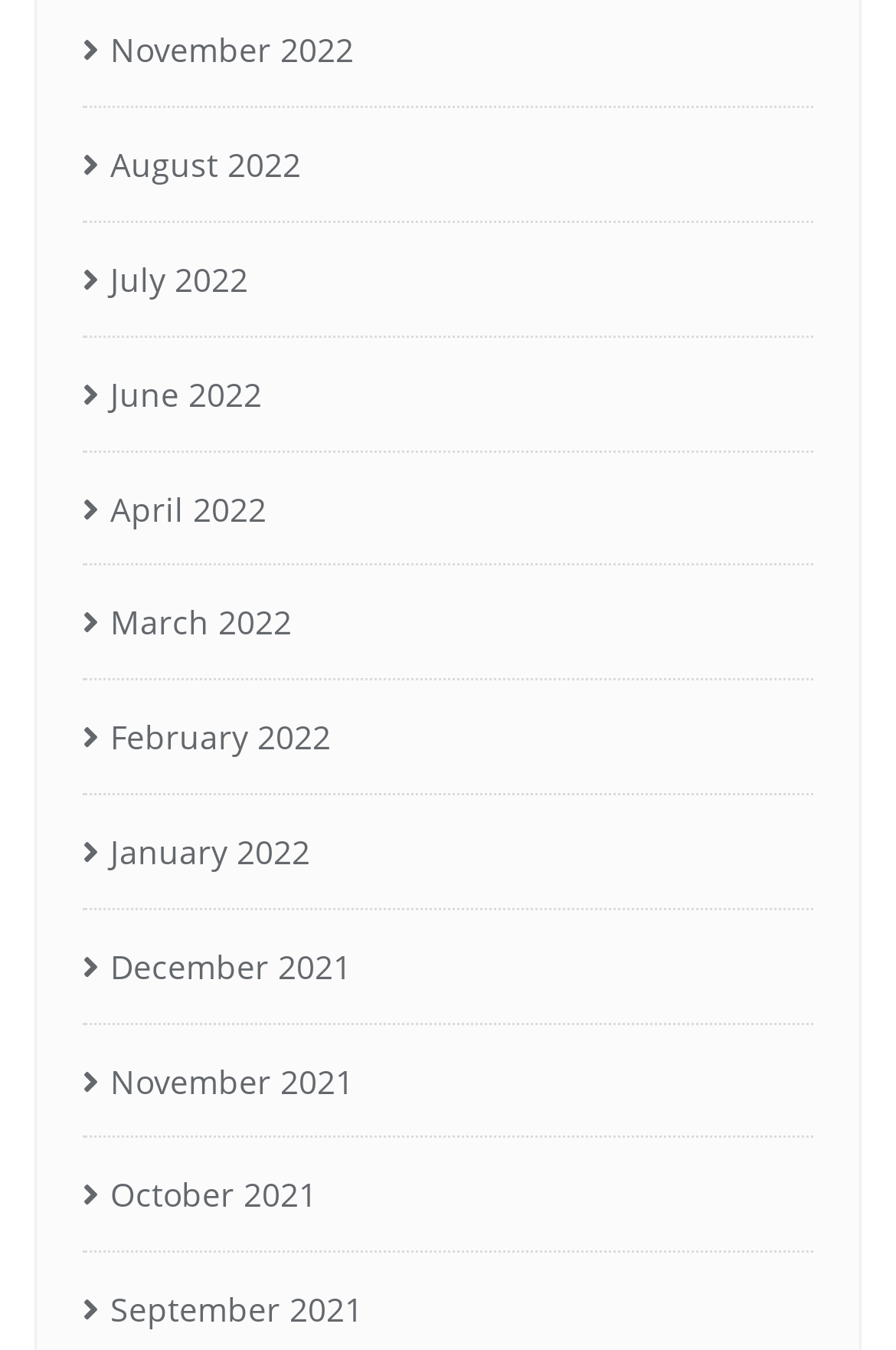Observe the image and answer the following question in detail: How many months are listed?

I counted the number of links on the webpage, each representing a month, and found 12 links, one for each month from November 2021 to November 2022.